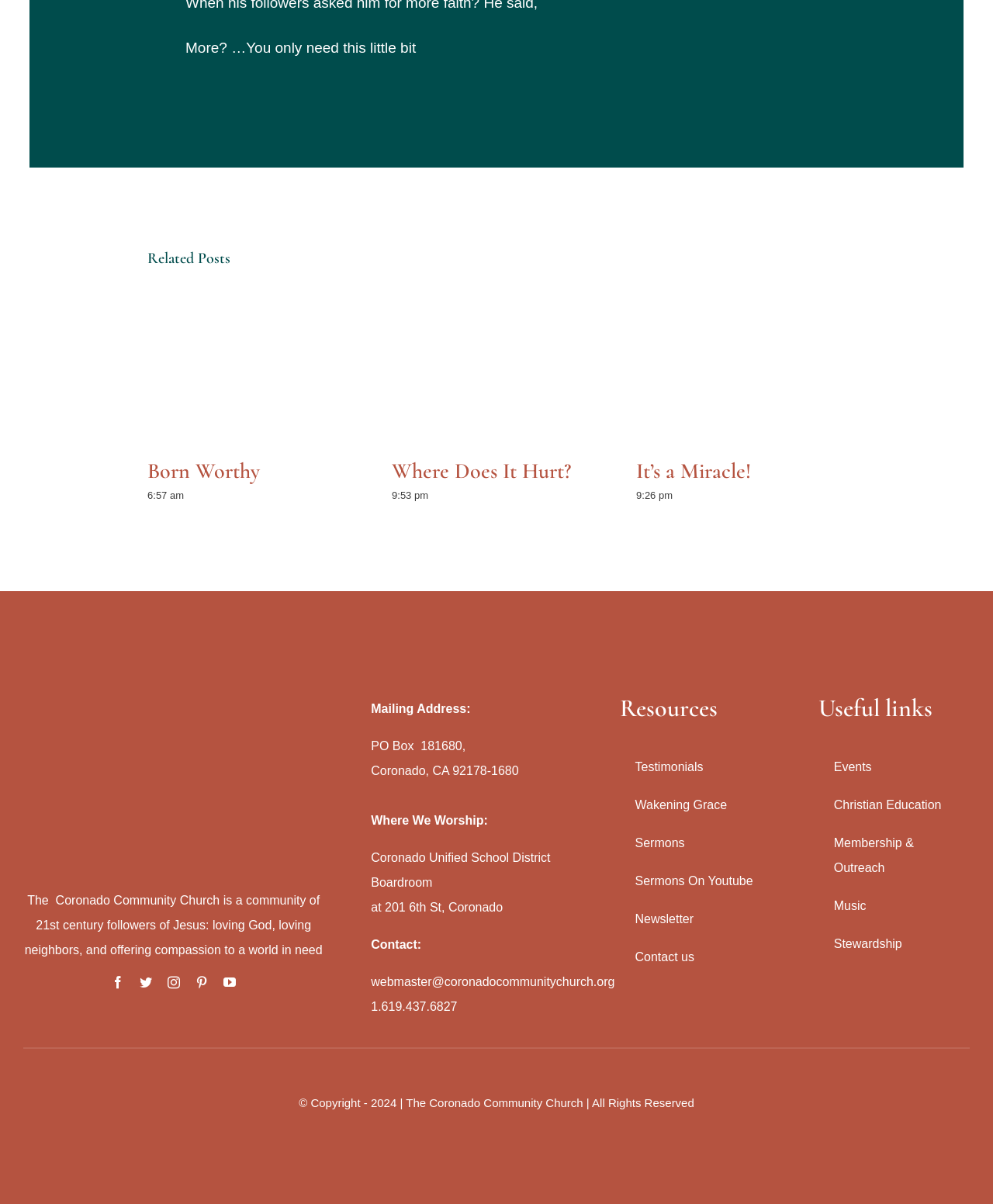Using the elements shown in the image, answer the question comprehensively: What is the mailing address of the church?

The mailing address of the church can be found in the section 'Mailing Address:' at the bottom of the page. The address is listed as 'PO Box 181680,' followed by the city, state, and zip code 'Coronado, CA 92178-1680'.